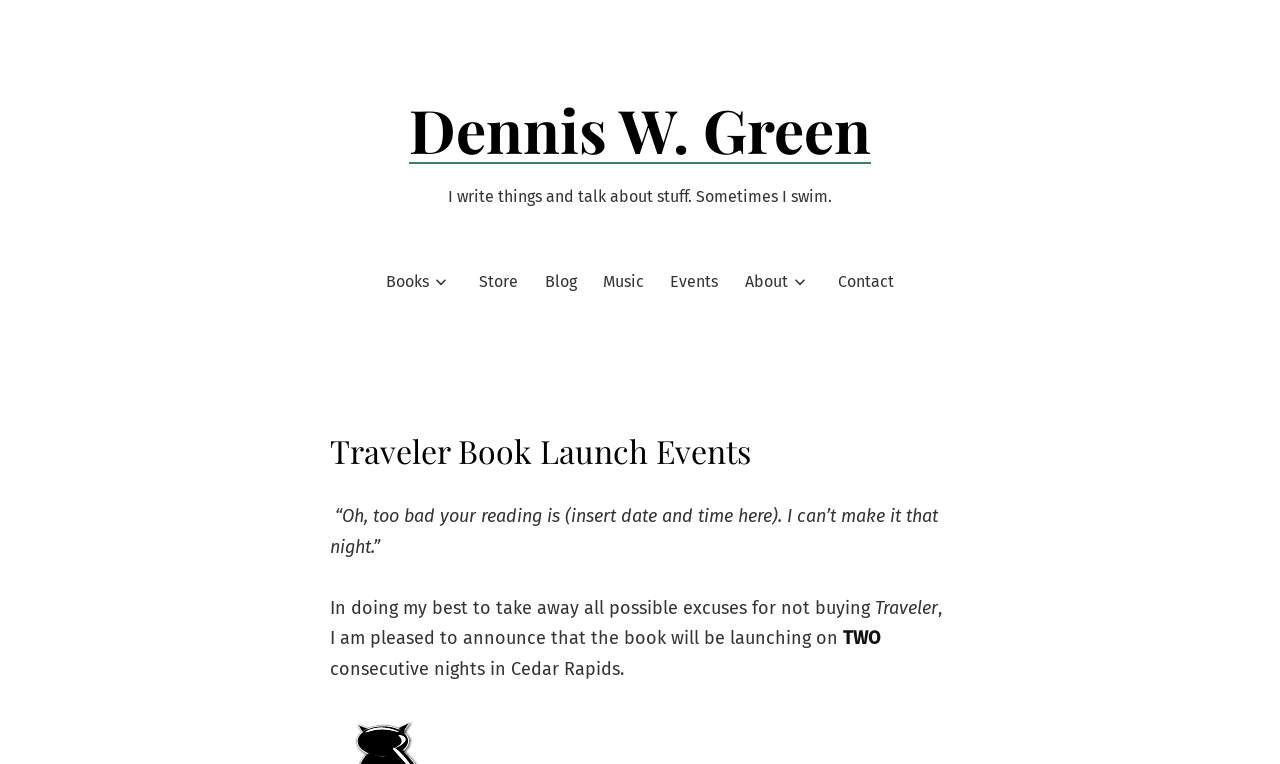Respond with a single word or short phrase to the following question: 
What is the author's profession?

Writer